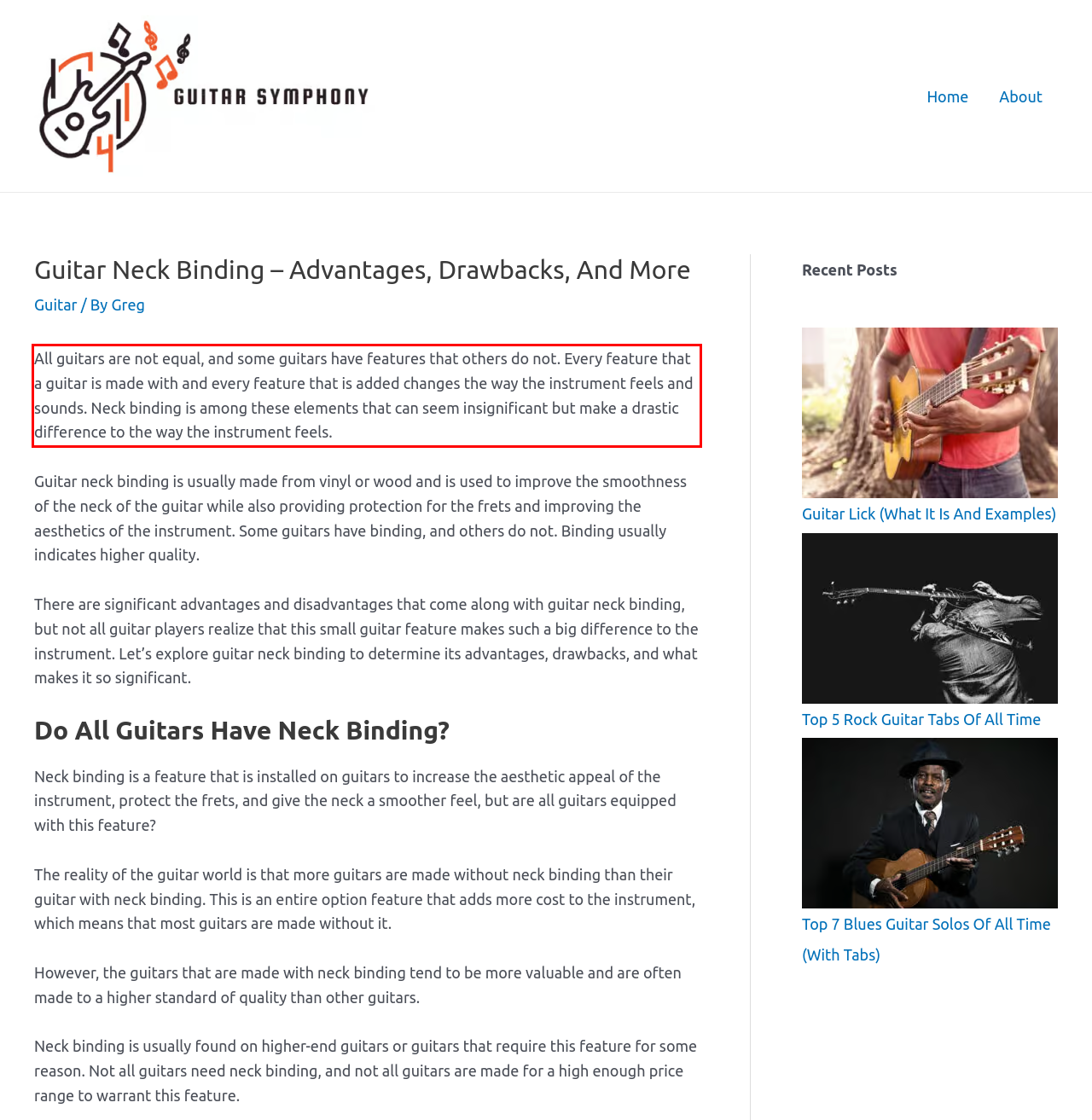Given a screenshot of a webpage, locate the red bounding box and extract the text it encloses.

All guitars are not equal, and some guitars have features that others do not. Every feature that a guitar is made with and every feature that is added changes the way the instrument feels and sounds. Neck binding is among these elements that can seem insignificant but make a drastic difference to the way the instrument feels.